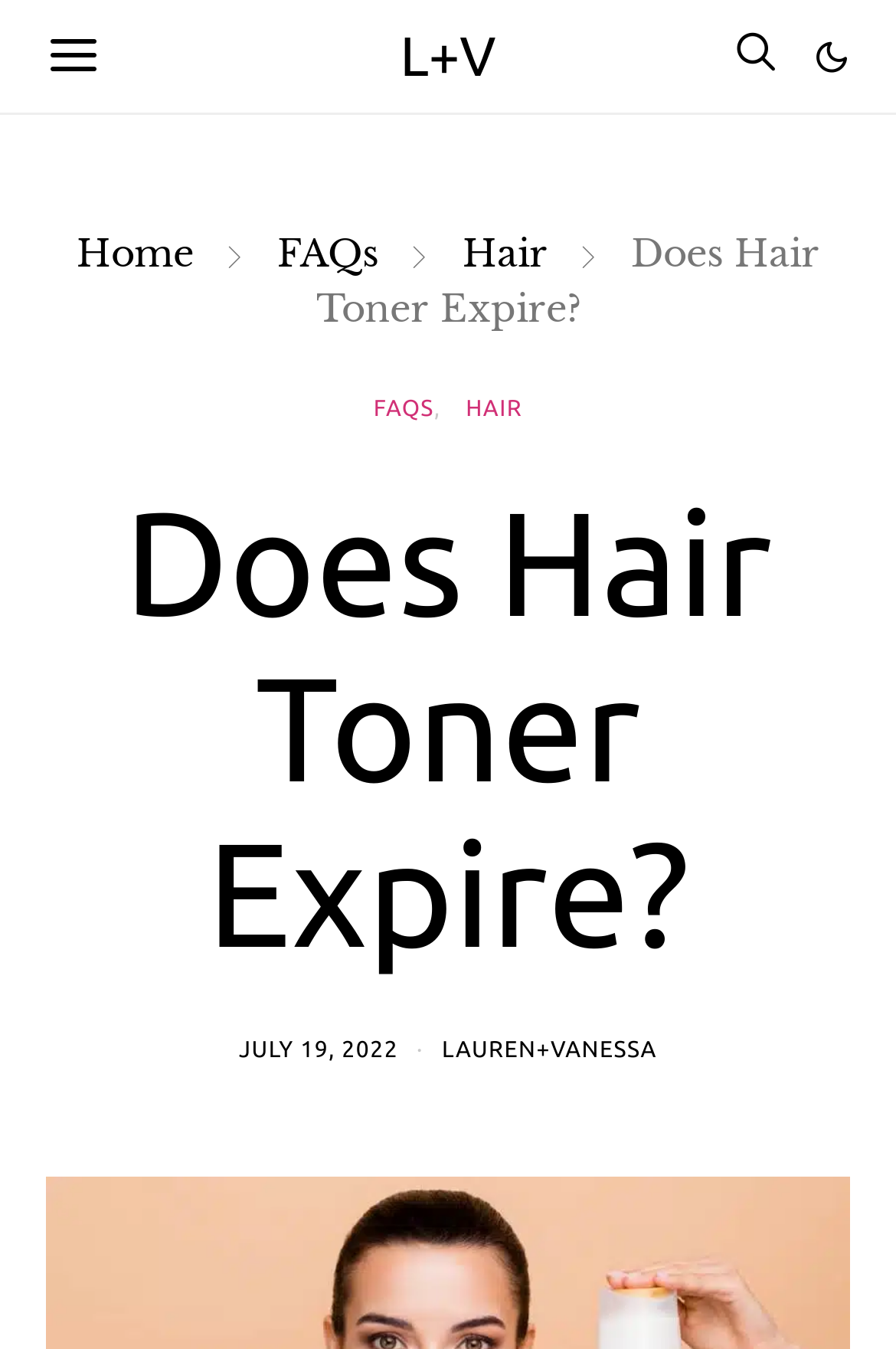Locate the bounding box coordinates of the area you need to click to fulfill this instruction: 'Read FAQs'. The coordinates must be in the form of four float numbers ranging from 0 to 1: [left, top, right, bottom].

[0.31, 0.17, 0.422, 0.204]